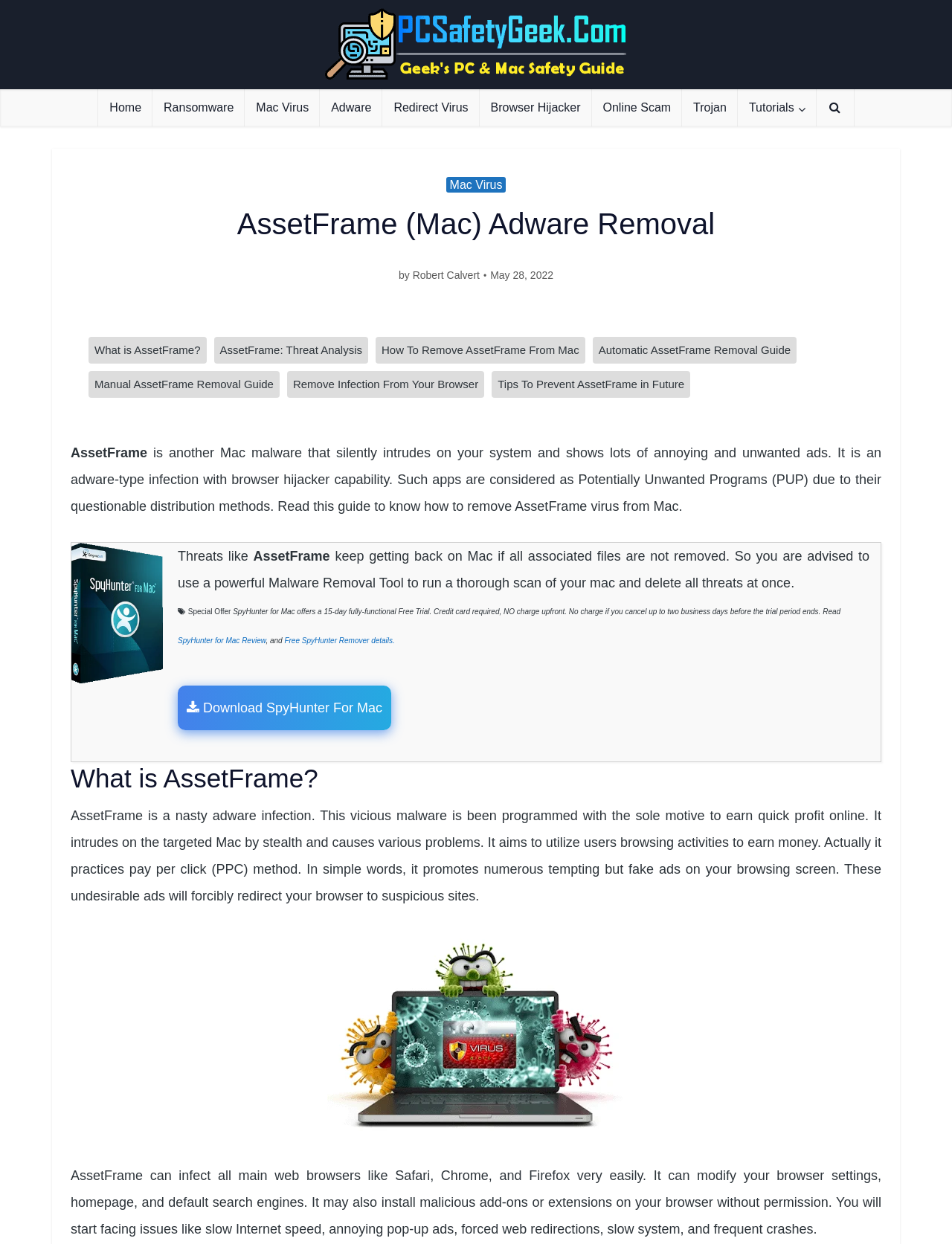Based on the element description "Download SpyHunter For Mac", predict the bounding box coordinates of the UI element.

[0.187, 0.563, 0.411, 0.575]